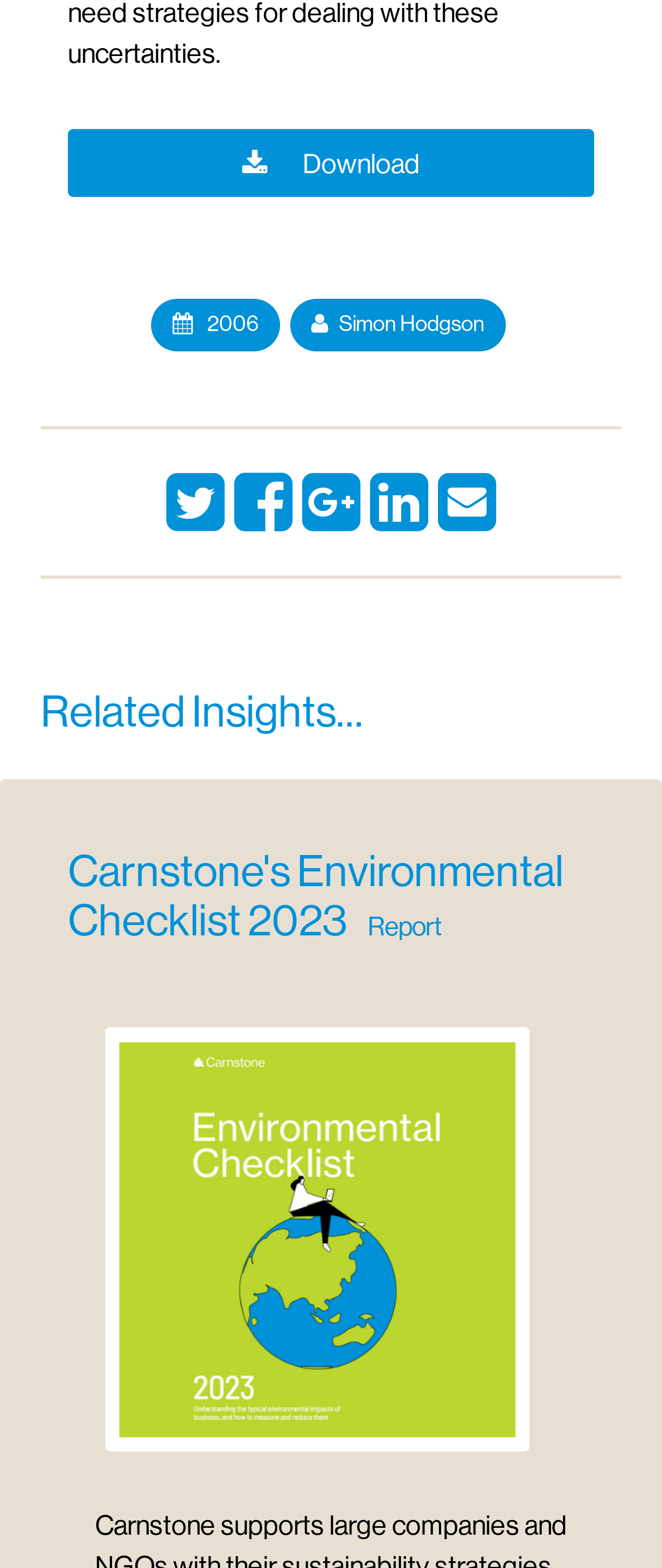Please determine the bounding box coordinates for the element that should be clicked to follow these instructions: "Open Carnstone's Environmental Checklist 2023".

[0.159, 0.779, 0.841, 0.799]